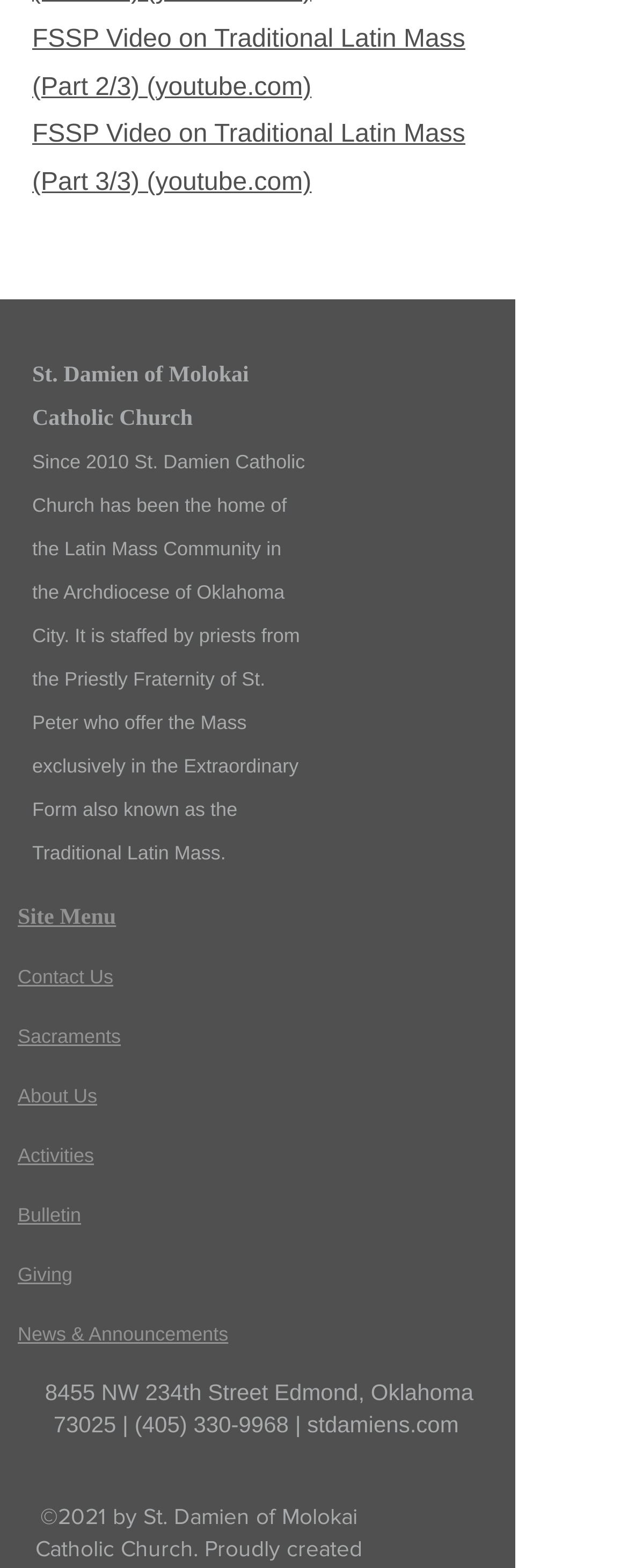How many parts are there in the FSSP Video on Traditional Latin Mass?
Refer to the image and give a detailed answer to the query.

I counted the number of links related to the FSSP Video on Traditional Latin Mass, which are 'Part 2/3' and 'Part 3/3', implying that there are 3 parts in total.